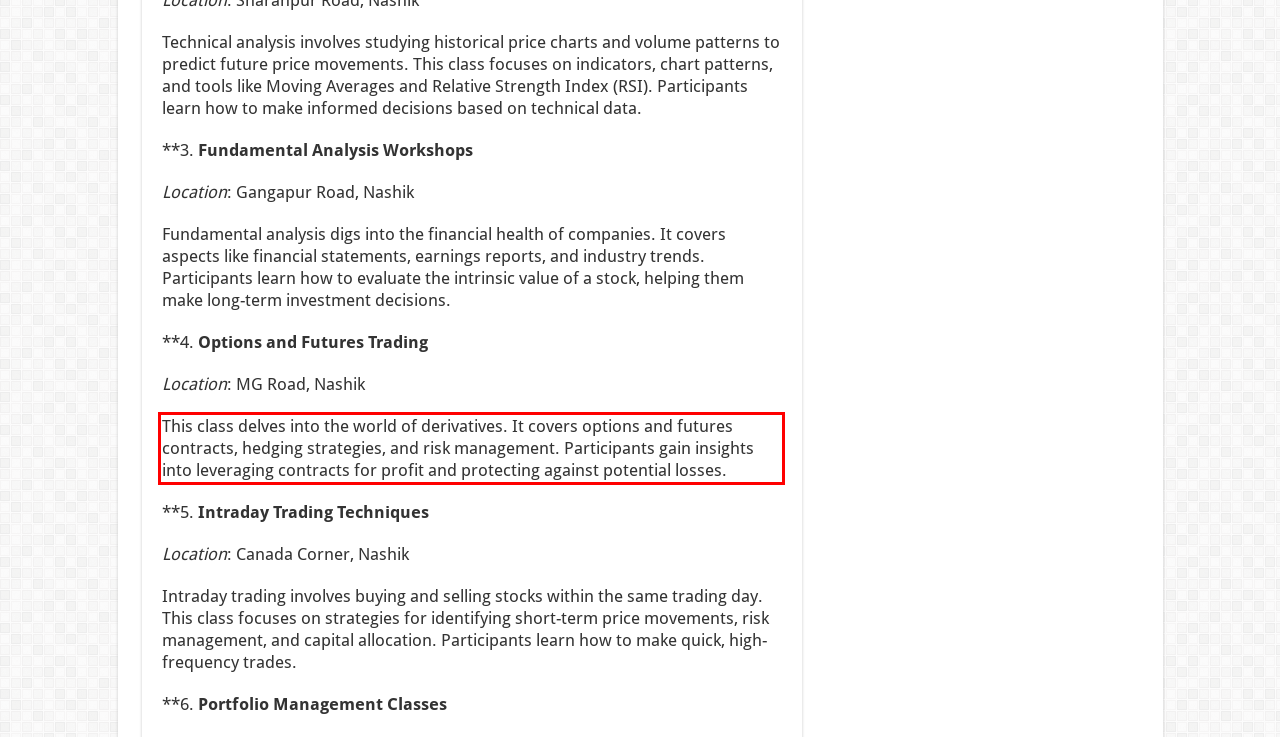Identify and extract the text within the red rectangle in the screenshot of the webpage.

This class delves into the world of derivatives. It covers options and futures contracts, hedging strategies, and risk management. Participants gain insights into leveraging contracts for profit and protecting against potential losses.